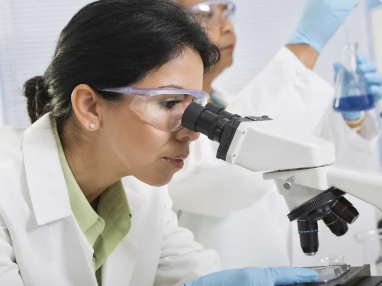Based on the visual content of the image, answer the question thoroughly: What type of equipment is prominent in the laboratory?

The microscope is the prominent equipment in the laboratory, as the researcher is using it to examine a sample, and the image highlights the meticulous nature of scientific inquiry.